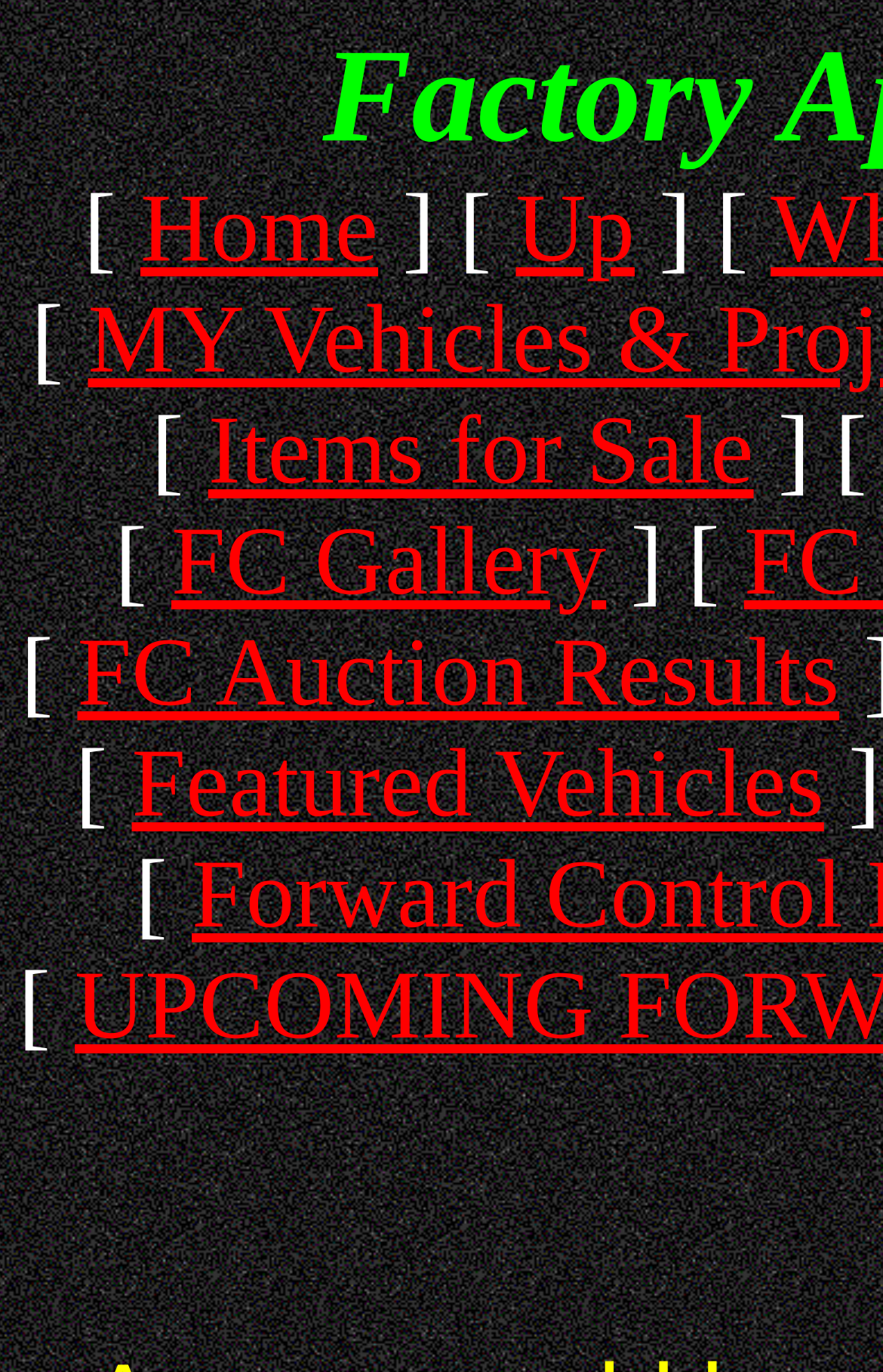Give a one-word or one-phrase response to the question: 
How many links are there in the top menu?

5